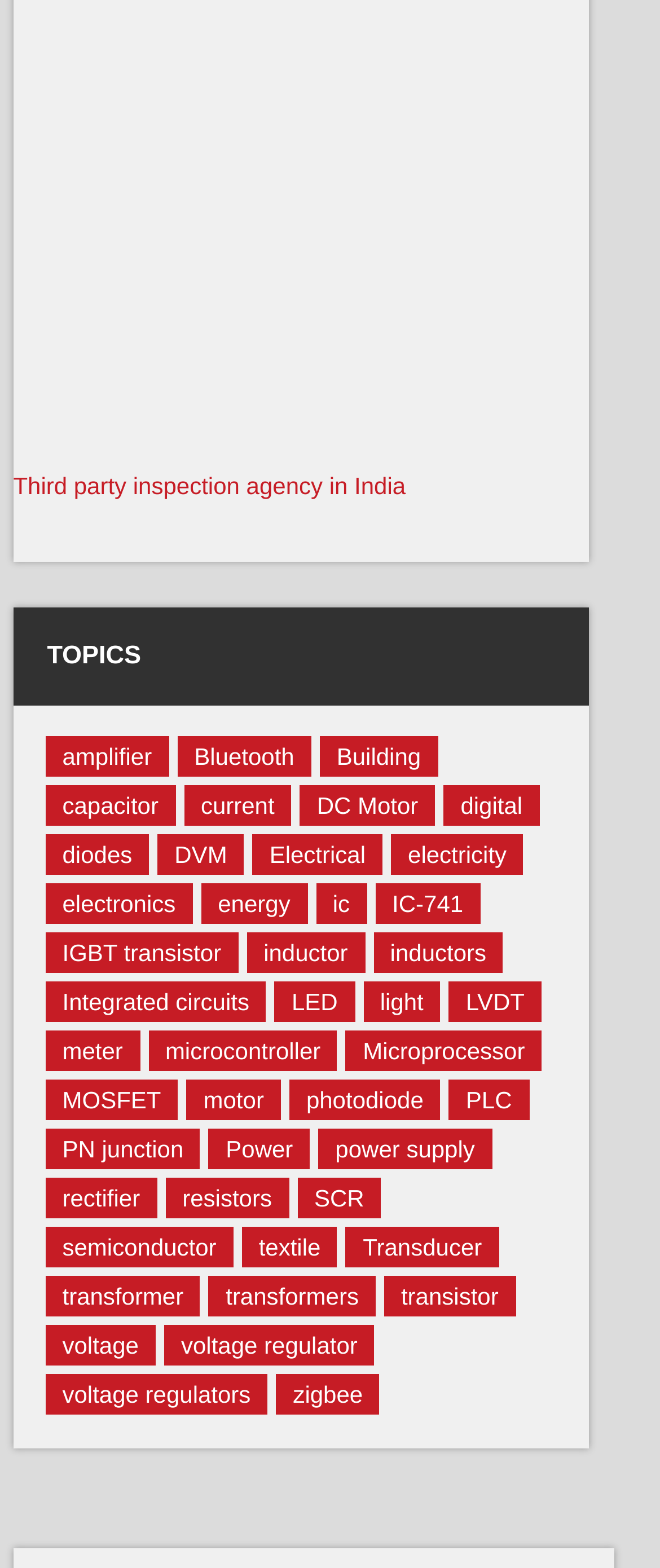Please determine the bounding box coordinates of the clickable area required to carry out the following instruction: "Learn about 'DC Motor'". The coordinates must be four float numbers between 0 and 1, represented as [left, top, right, bottom].

[0.454, 0.5, 0.659, 0.526]